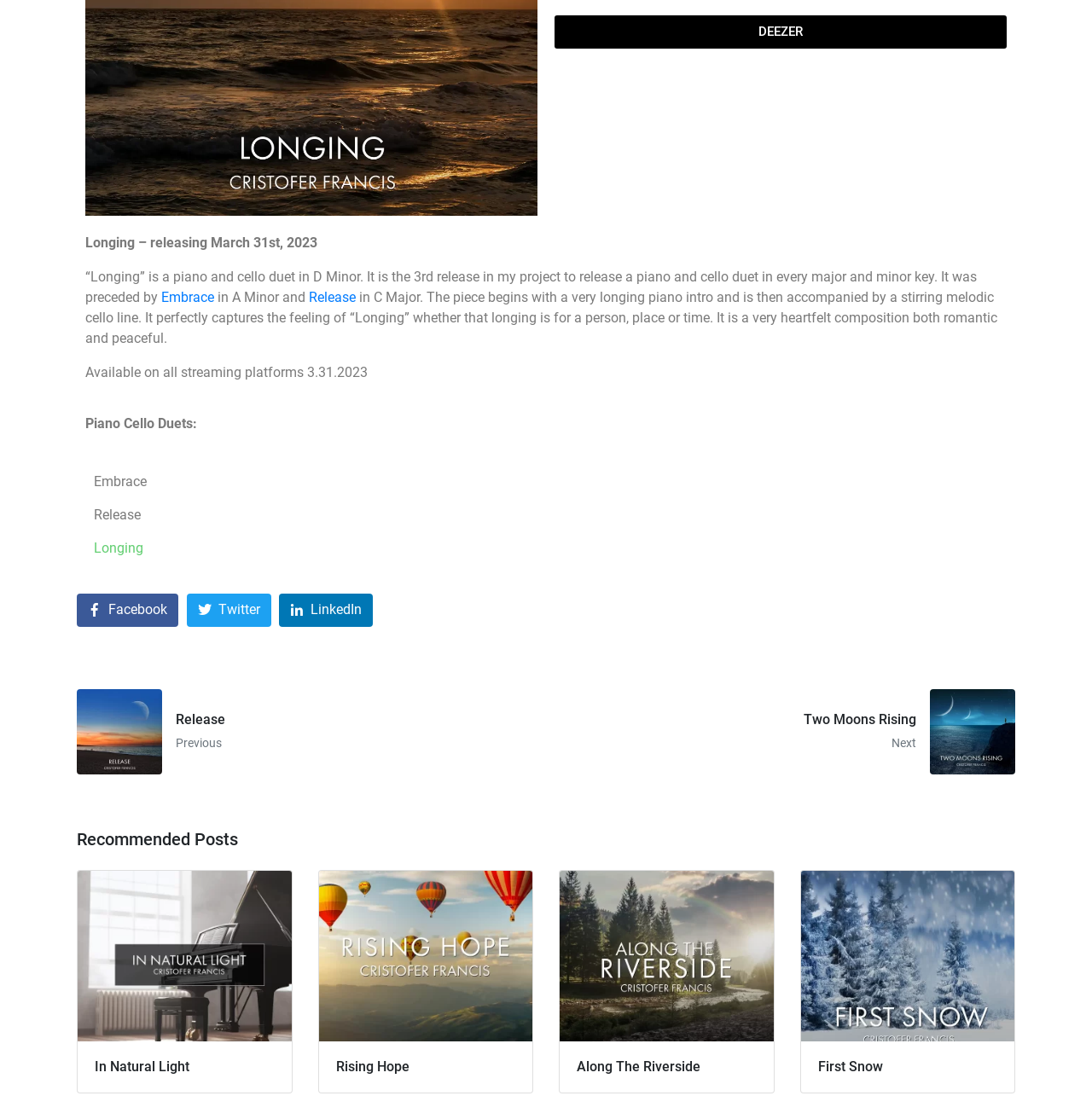Highlight the bounding box of the UI element that corresponds to this description: "Web development by Dynamo6".

None